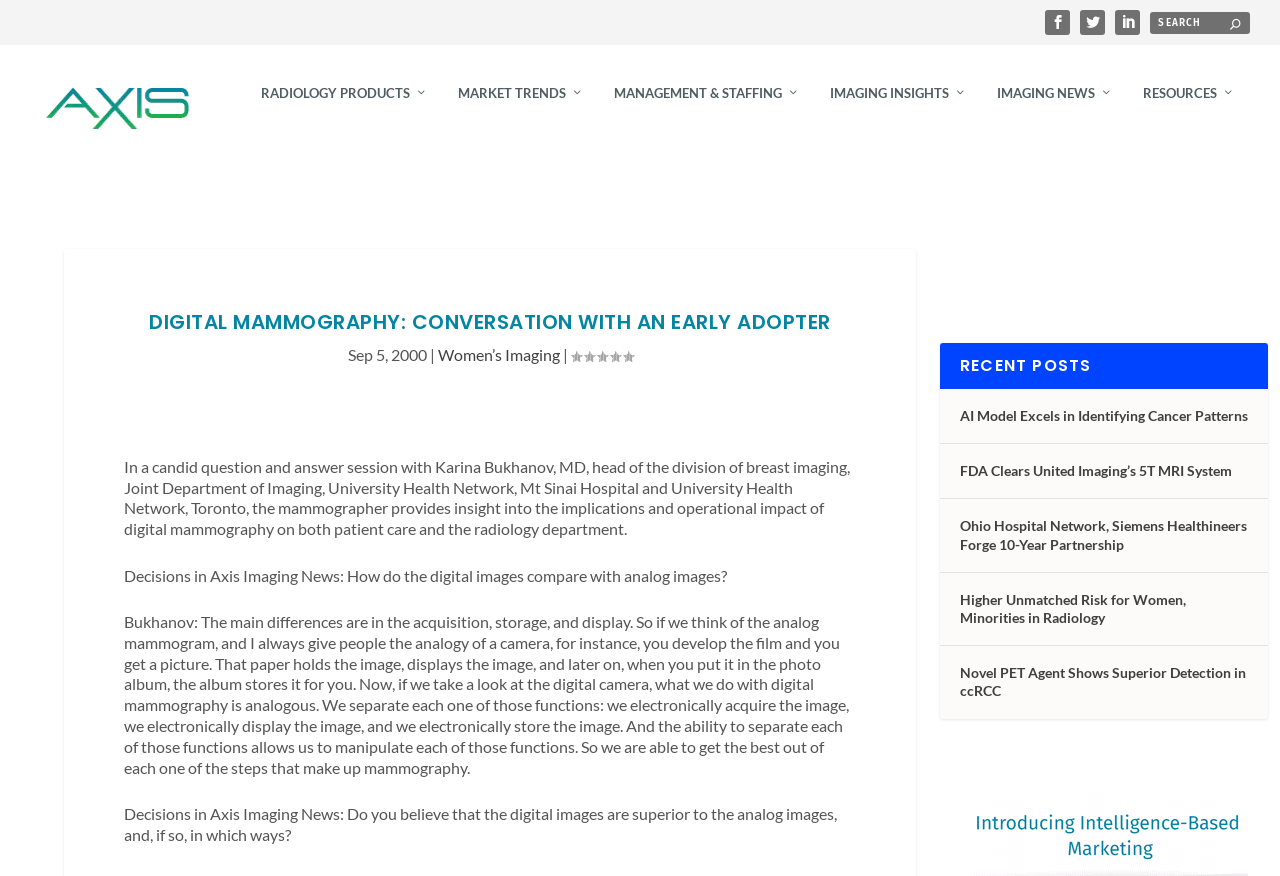What is the date of the conversation with Karina Bukhanov?
Could you give a comprehensive explanation in response to this question?

The webpage mentions the date of the conversation with Karina Bukhanov as Sep 5, 2000.